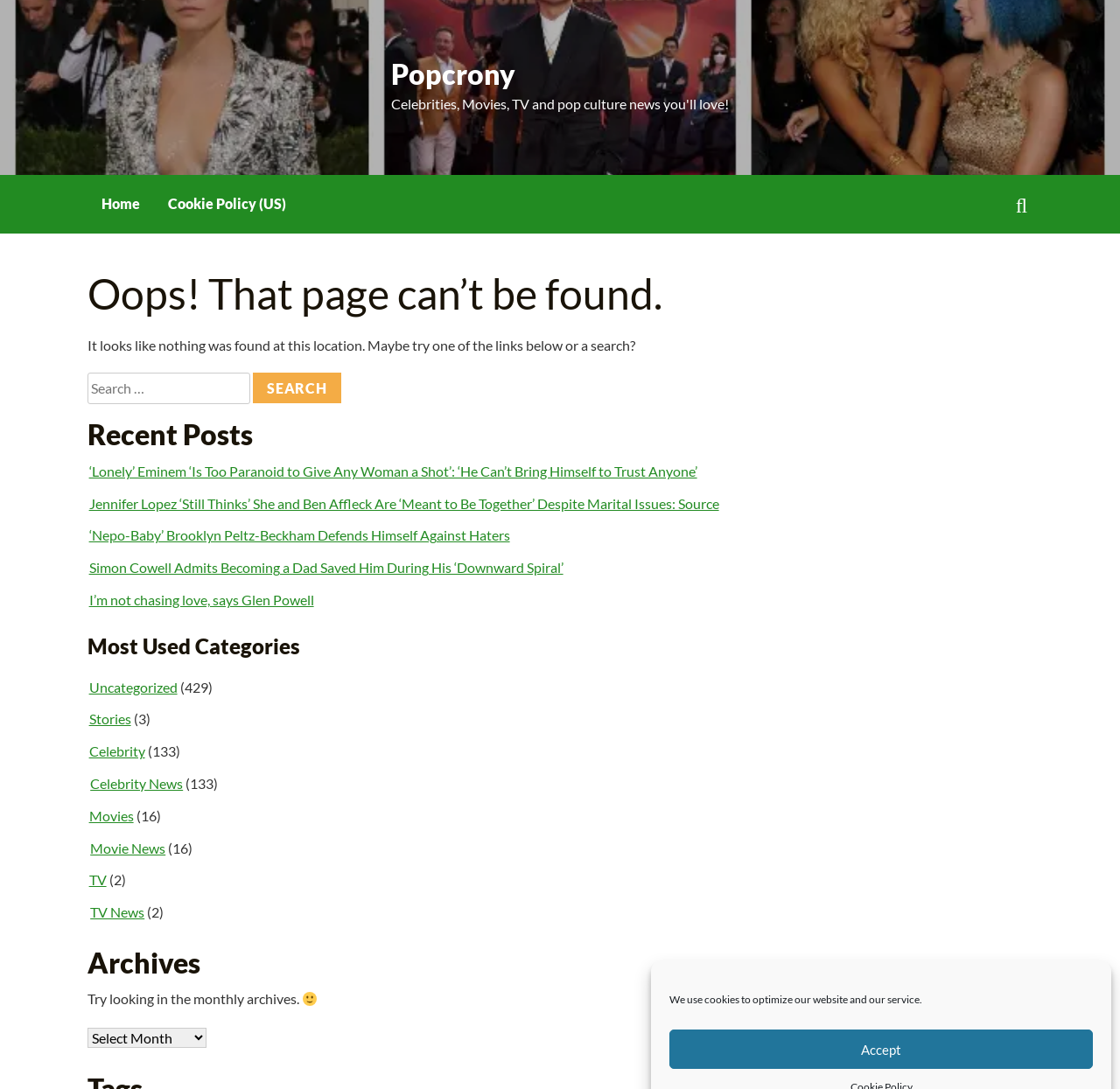Please find and report the bounding box coordinates of the element to click in order to perform the following action: "Search for something". The coordinates should be expressed as four float numbers between 0 and 1, in the format [left, top, right, bottom].

[0.782, 0.215, 0.934, 0.263]